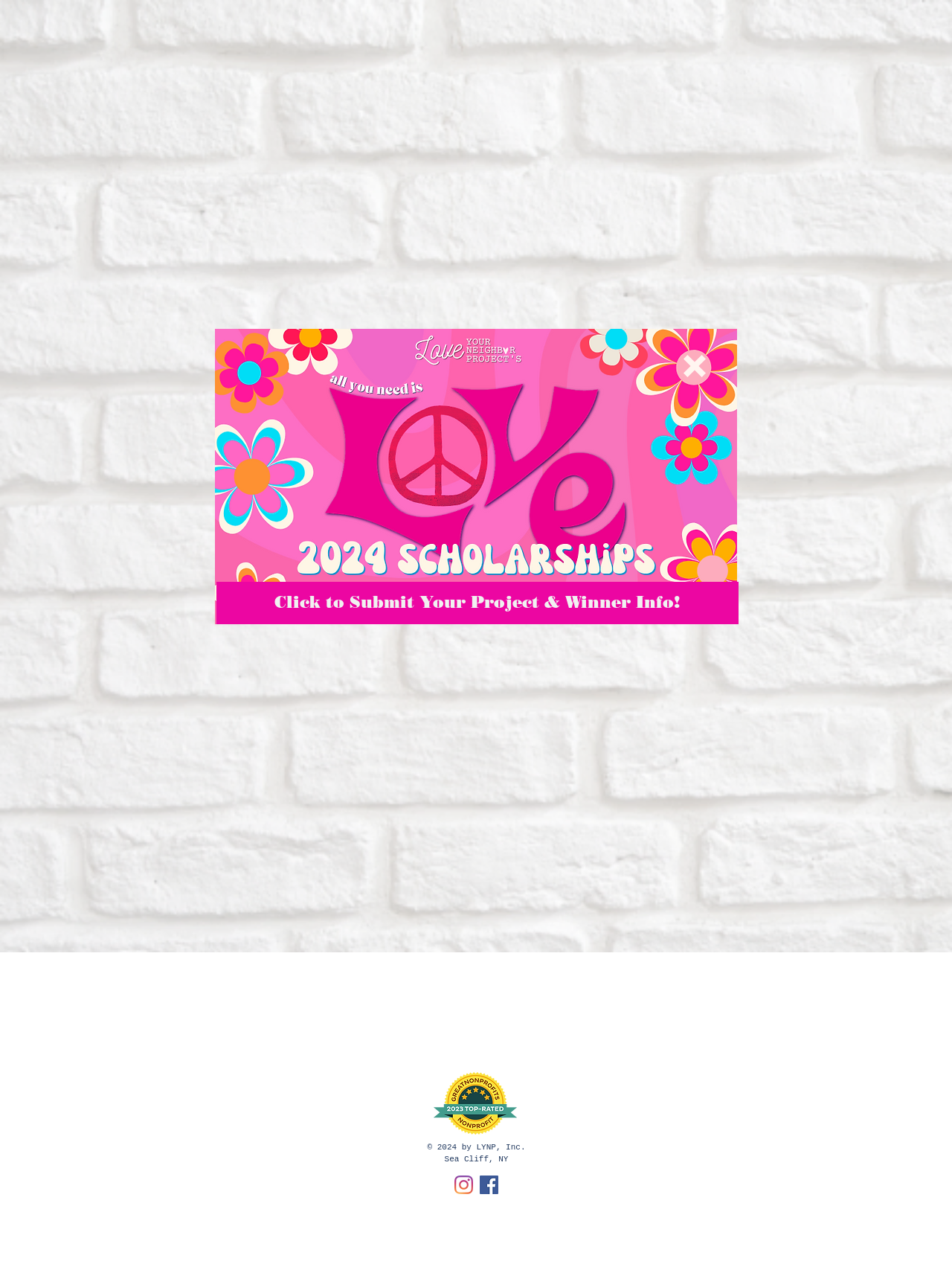What is the name of the guide for people looking to take the next step in recovery?
Please provide a detailed and thorough answer to the question.

The webpage mentions 'RehabSpot' as a free web guide for people who are looking to take the next step and learn more about recovery, as stated in the StaticText element.